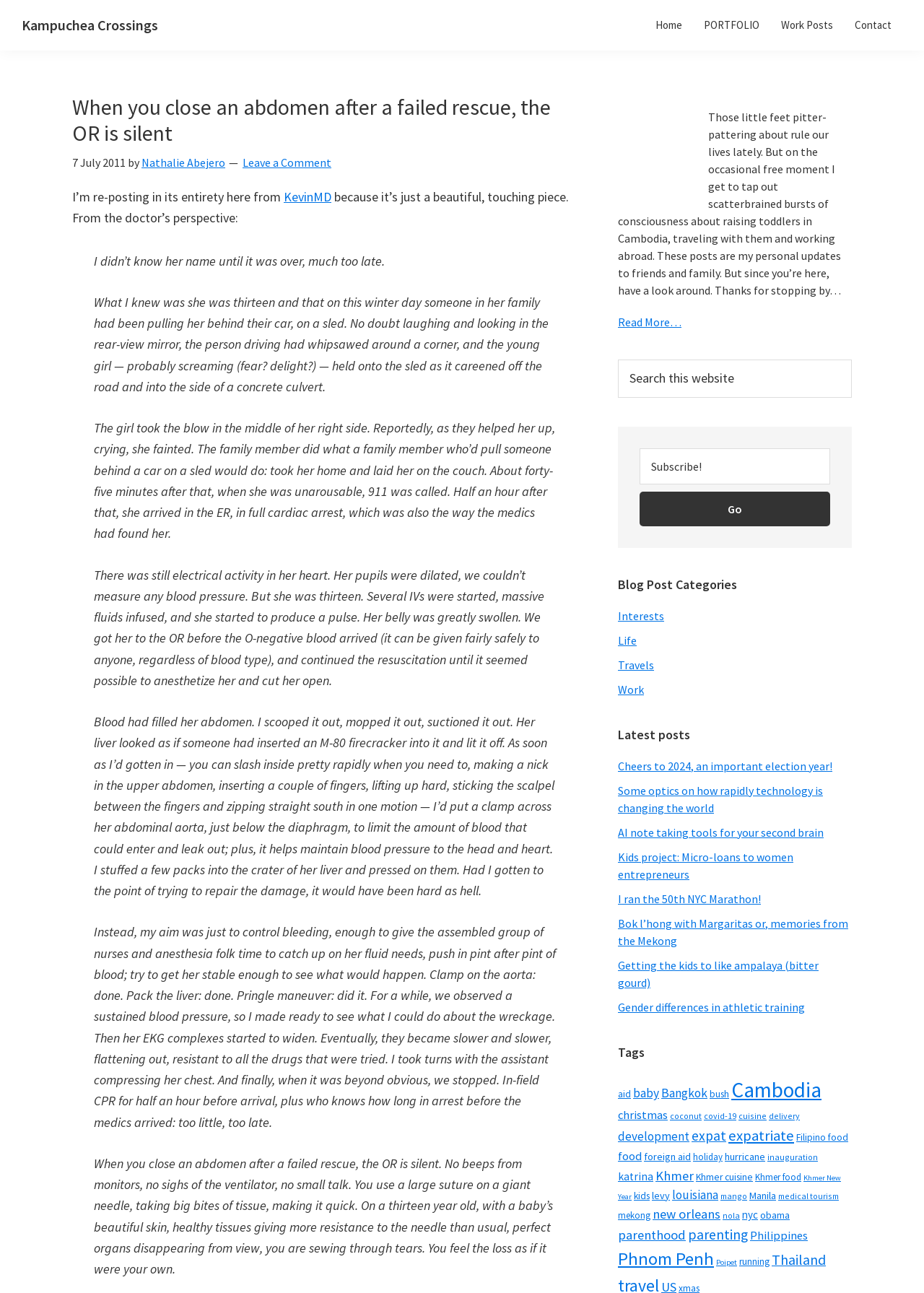Explain the webpage in detail, including its primary components.

This webpage is a blog post titled "When you close an abdomen after a failed rescue, the OR is silent" by Nathalie Abejero. The post is a re-post from KevinMD and is a touching and beautiful piece from the doctor's perspective. 

At the top of the page, there are three links to skip to primary navigation, main content, and primary sidebar. Below these links, the title of the blog post is displayed, followed by a header with the date "7 July 2011" and the author's name. 

The main content of the post is a long, narrative text that describes a medical procedure and the emotions that come with it. The text is divided into several paragraphs, each describing a different part of the procedure and the doctor's thoughts and feelings. 

To the right of the main content, there is a sidebar with several sections. The first section displays a brief introduction to the blog, with a heading "Bump to baby on the beaten expat track" and a short paragraph of text. Below this, there is a search bar with a button to search the website. 

The next section is titled "Blog Post Categories" and lists several categories, including "Interests", "Life", "Travels", and "Work". Each category has a link to view related posts. 

Below this, there is a section titled "Latest posts" that lists several recent blog posts, each with a link to view the full post. The posts are titled with a range of topics, including elections, technology, and personal projects. 

Finally, there is a section titled "Tags" that lists a large number of tags, each with a link to view related posts. The tags cover a wide range of topics, including aid, baby, Bangkok, Cambodia, and more.